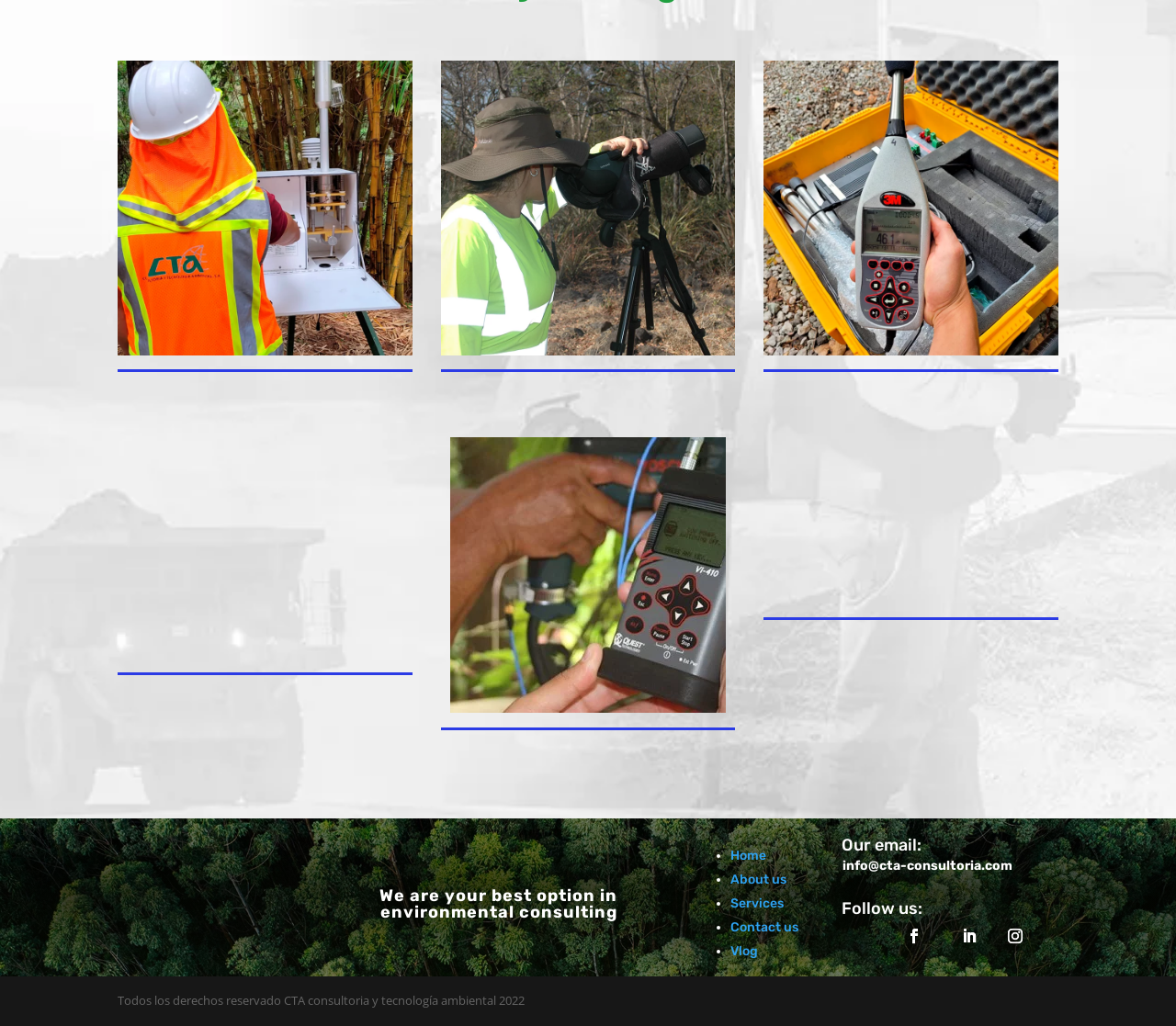How many main navigation links are there?
Please give a detailed and elaborate explanation in response to the question.

There are five main navigation links at the top of the webpage, which are 'Home', 'About us', 'Services', 'Contact us', and 'Vlog', represented by links with corresponding text.